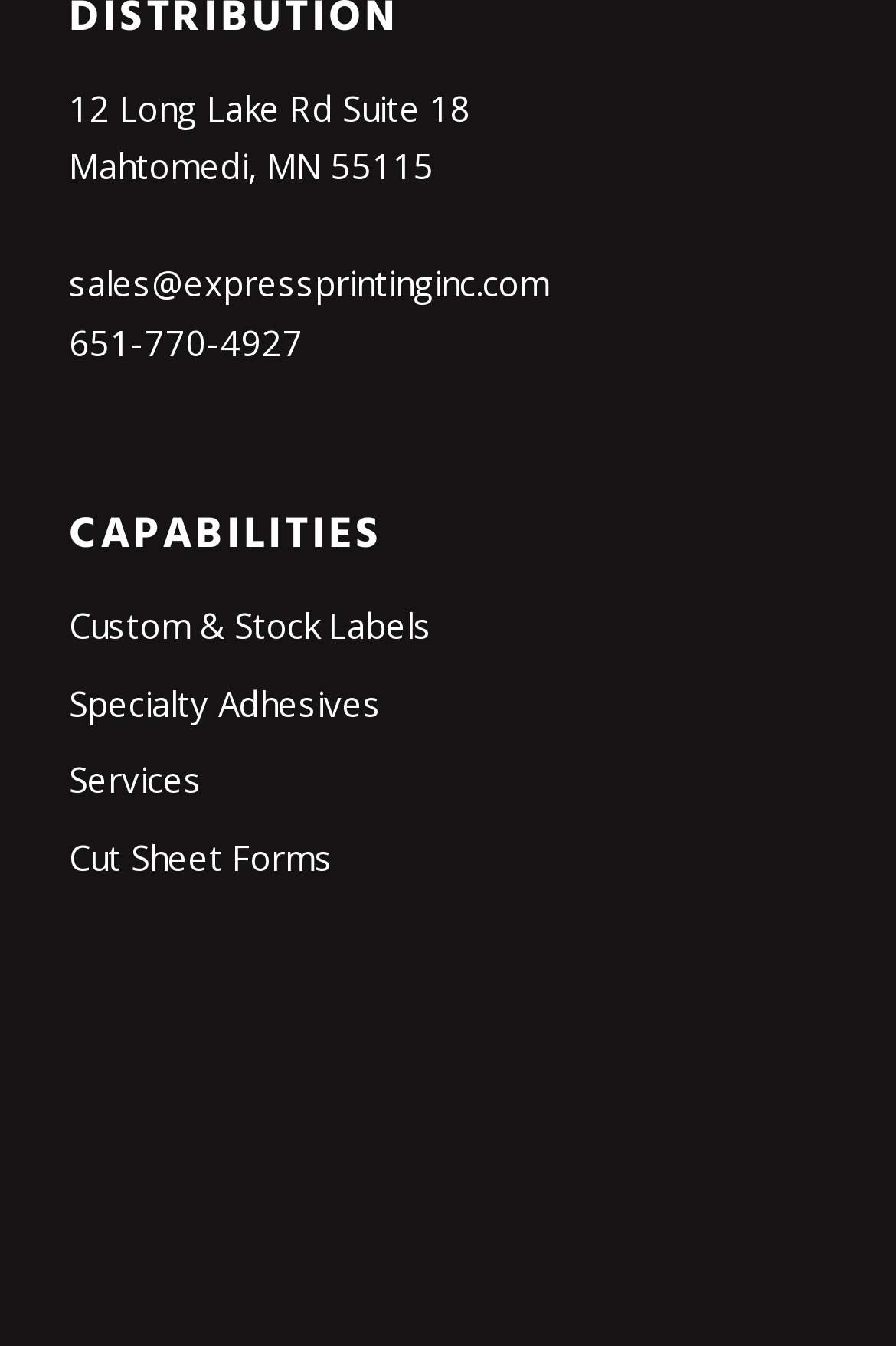Provide a short answer using a single word or phrase for the following question: 
What is the phone number of the company?

651-770-4927